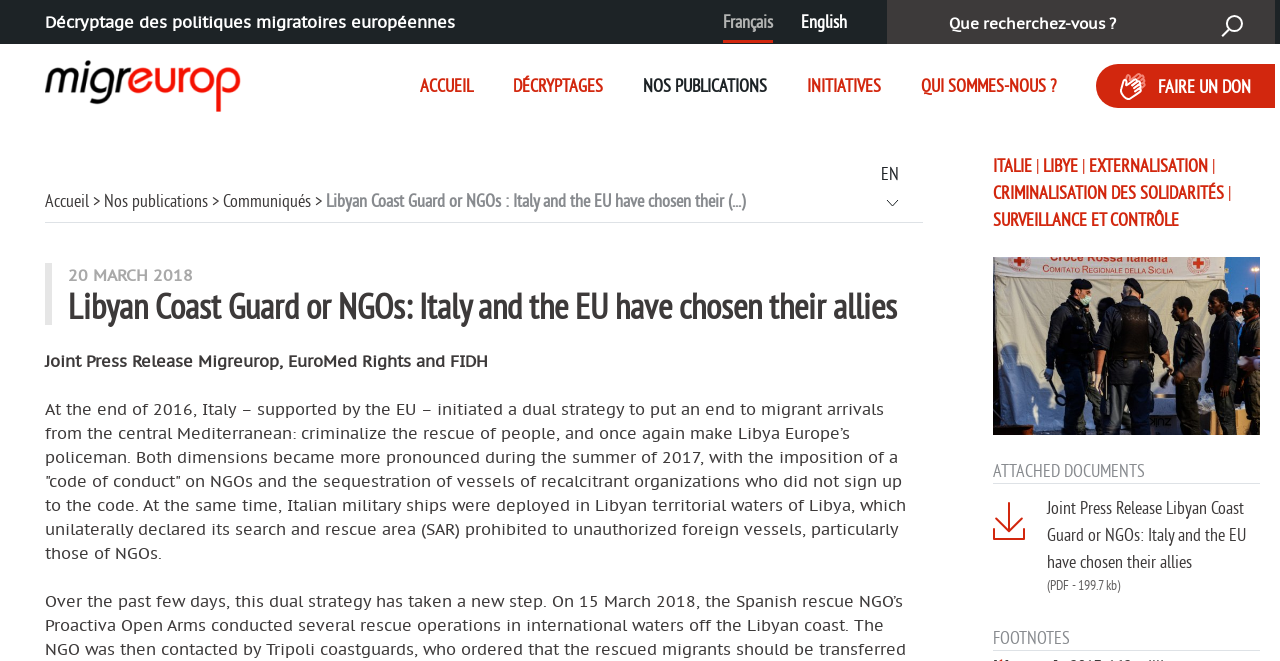Please indicate the bounding box coordinates for the clickable area to complete the following task: "Learn about Migreurop". The coordinates should be specified as four float numbers between 0 and 1, i.e., [left, top, right, bottom].

[0.004, 0.109, 0.191, 0.139]